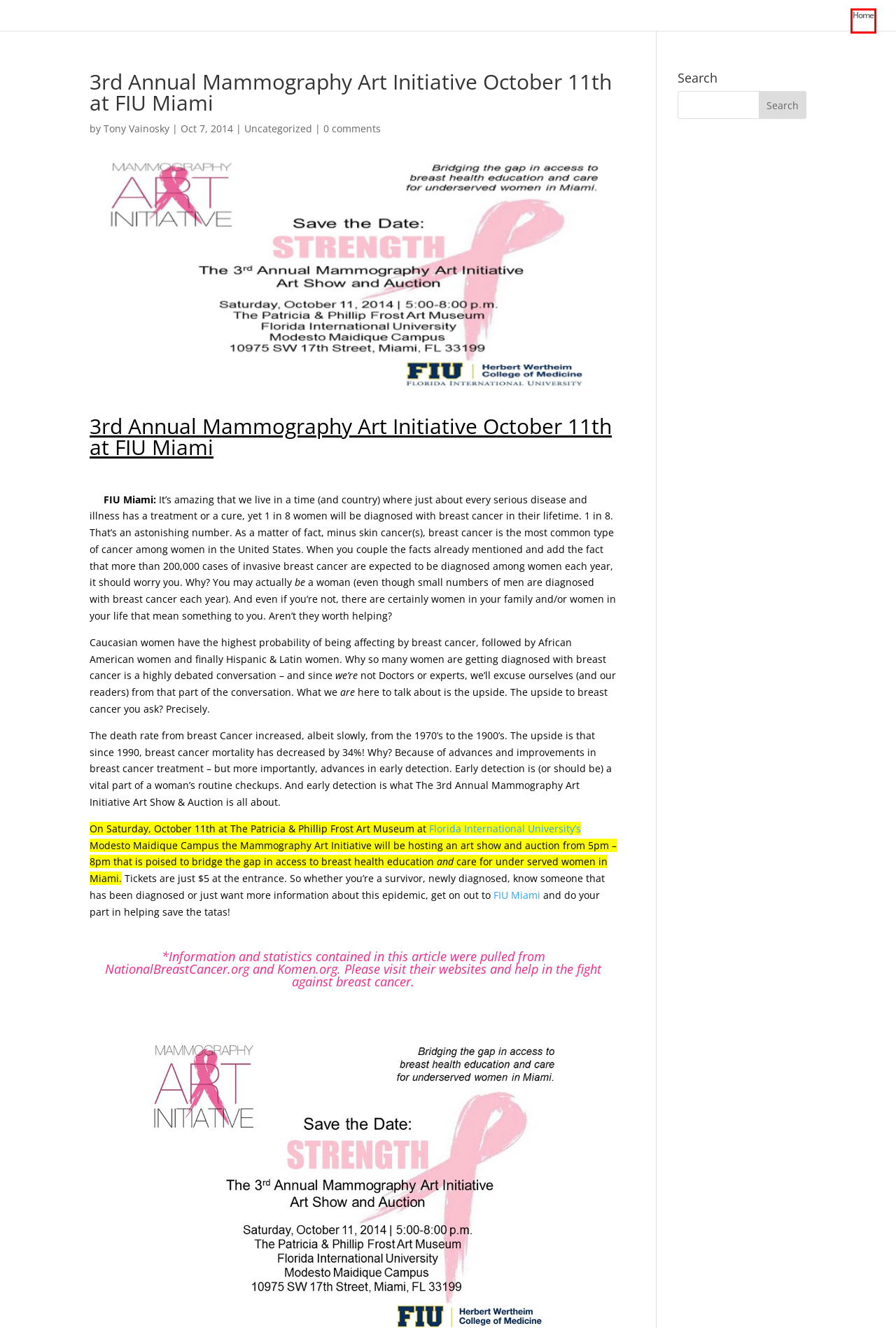With the provided screenshot showing a webpage and a red bounding box, determine which webpage description best fits the new page that appears after clicking the element inside the red box. Here are the options:
A. Uncategorized | The Local Miami
B. Log In ‹ The Local Miami — WordPress
C. Home - 22 Frames Media, LLC
D. Tony Vainosky | The Local Miami
E. Breast Cancer Information, Support & Donations - National Breast Cancer Foundation
F. Breast Cancer Foundation | Susan G. Komen®
G. The Local Miami | Your guide to everything Miami
H. Florida International University in Miami, FL

G